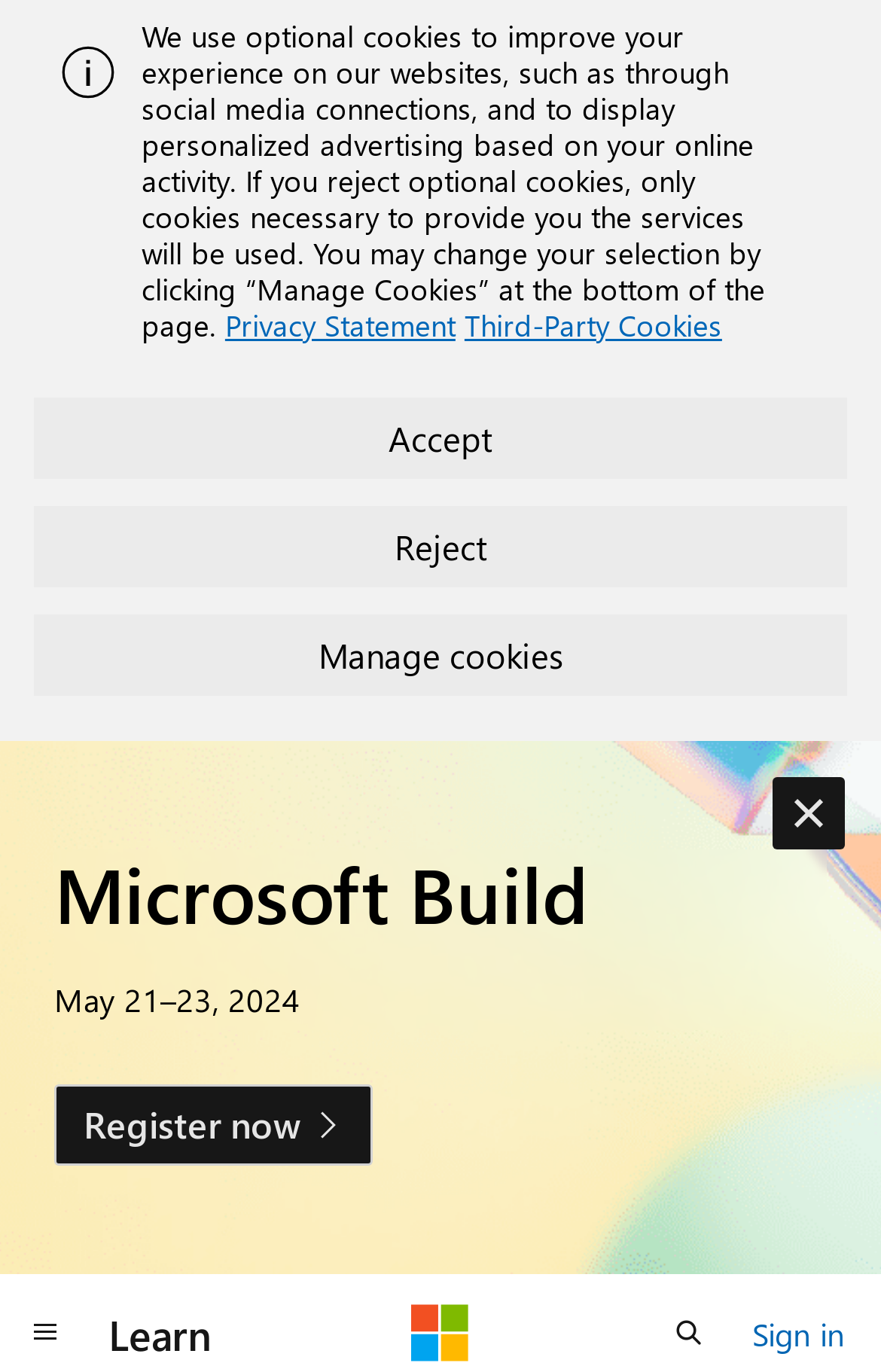Provide a thorough summary of the webpage.

The webpage is about DWriteCore, which is the Windows App SDK implementation of DirectWrite. At the top of the page, there is an alert section that spans almost the entire width of the page, containing a brief message about optional cookies and personalized advertising. This section includes an image on the left side, followed by a static text block that explains the use of cookies. Below the text, there are three links: "Privacy Statement", "Third-Party Cookies", and three buttons: "Accept", "Reject", and "Manage cookies".

Below the alert section, there is a heading that reads "Microsoft Build" on the left side of the page. Next to the heading, there is a static text block that displays the date "May 21–23, 2024". A "Register now" link is placed below the date.

On the top-right corner of the page, there is a "Dismiss alert" button. At the bottom of the page, there are two links: "Microsoft" on the left side and "Sign in" on the right side.